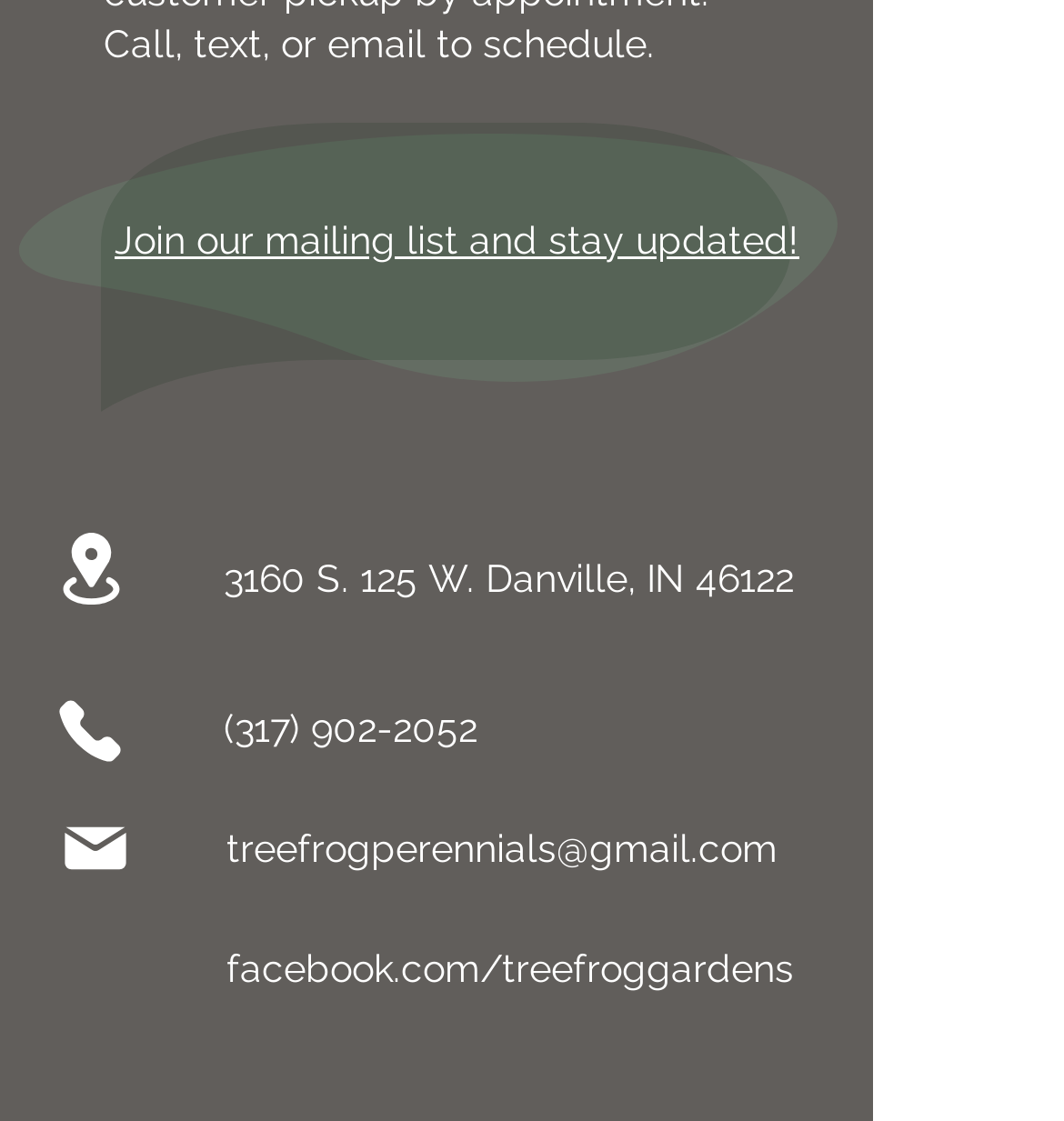What is the phone number?
Based on the image, answer the question with as much detail as possible.

I found the phone number by looking at the link element with the text '(317) 902-2052' which is located at the bottom of the page, below the 'Location' button.